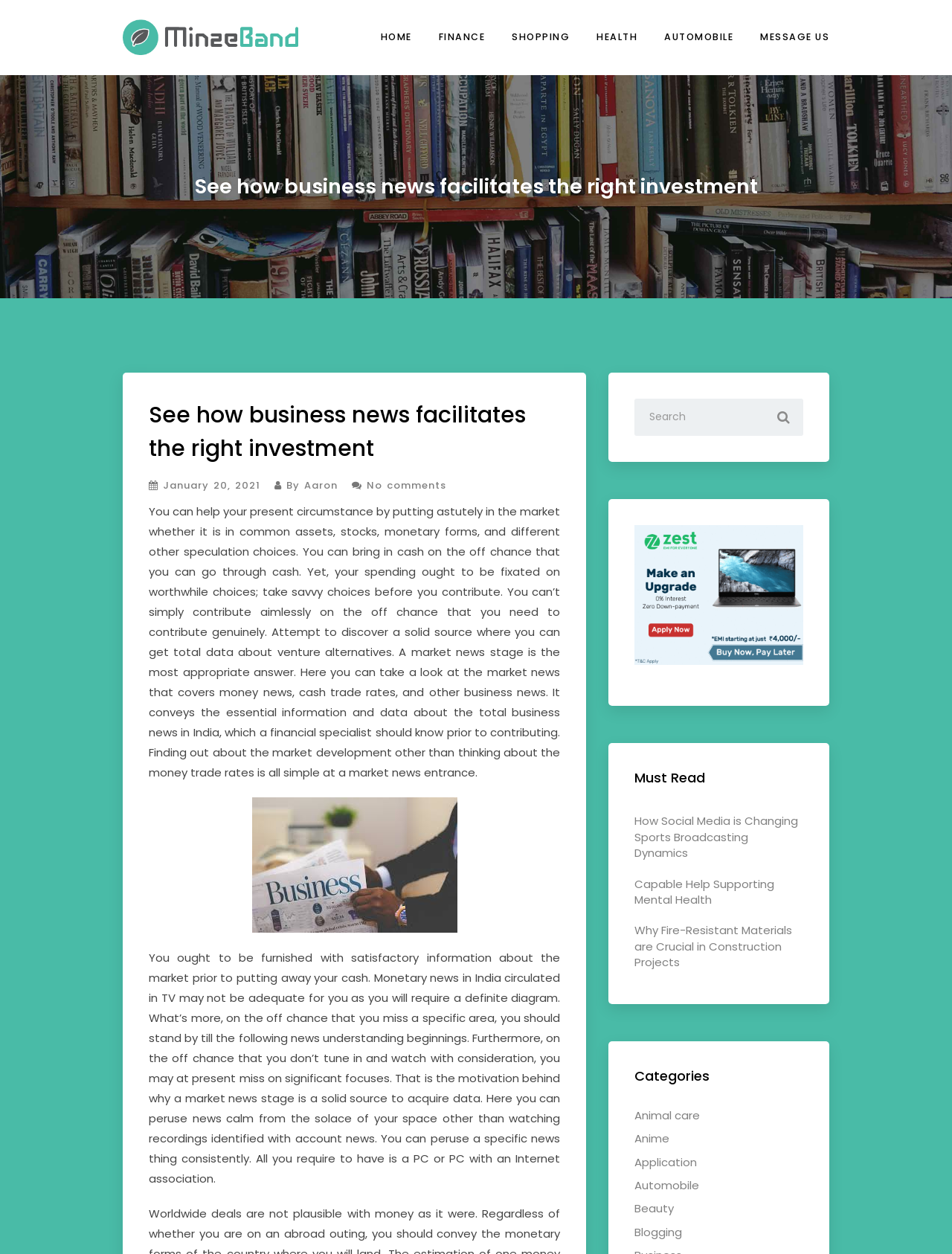Determine the bounding box coordinates of the region I should click to achieve the following instruction: "Click on Ratio Interpretation link". Ensure the bounding box coordinates are four float numbers between 0 and 1, i.e., [left, top, right, bottom].

[0.129, 0.016, 0.314, 0.044]